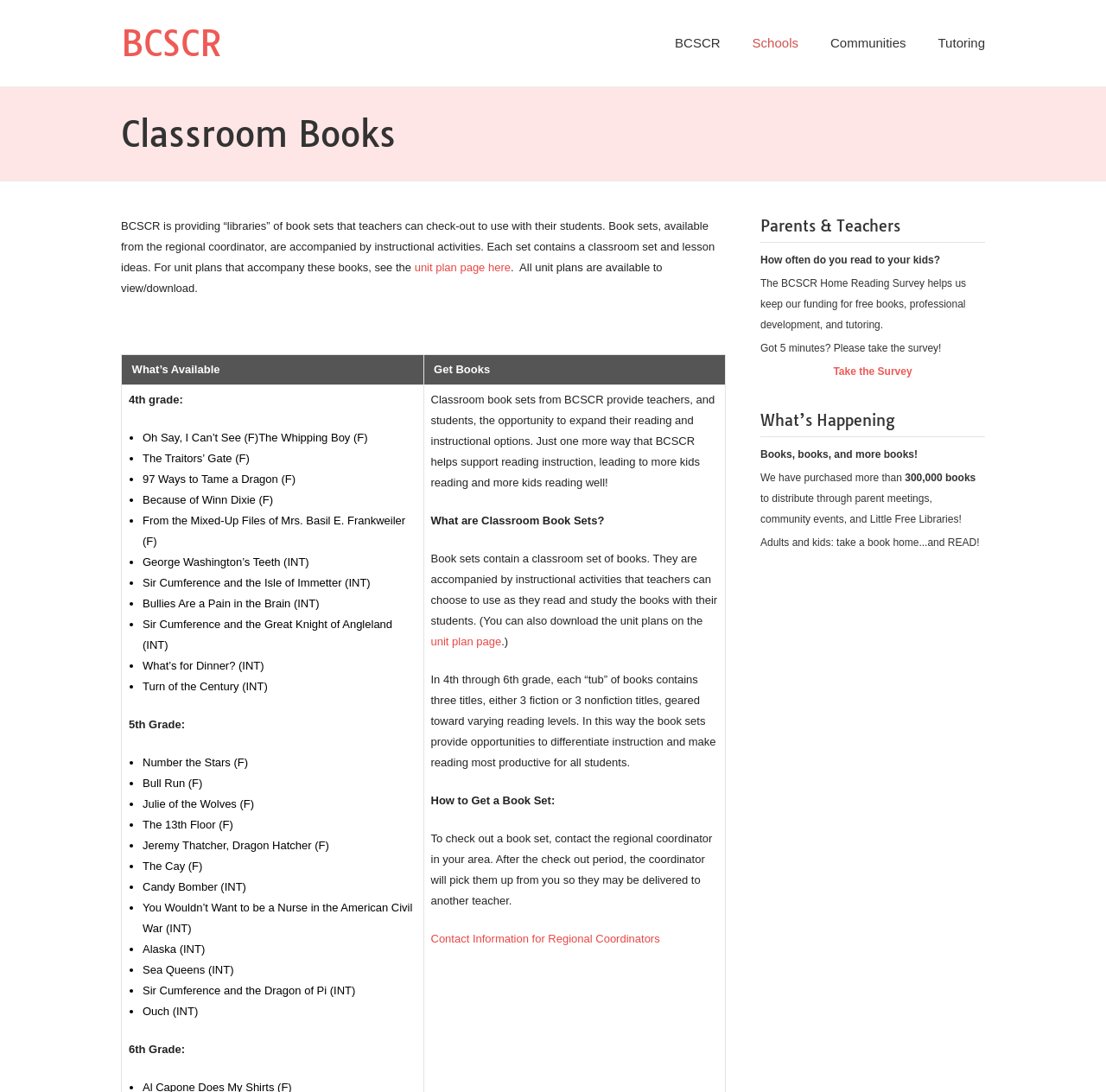Given the description "Main Guidelines", provide the bounding box coordinates of the corresponding UI element.

None